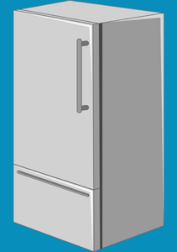Respond to the question below with a single word or phrase:
What is the design of the refrigerator?

Bottom freezer